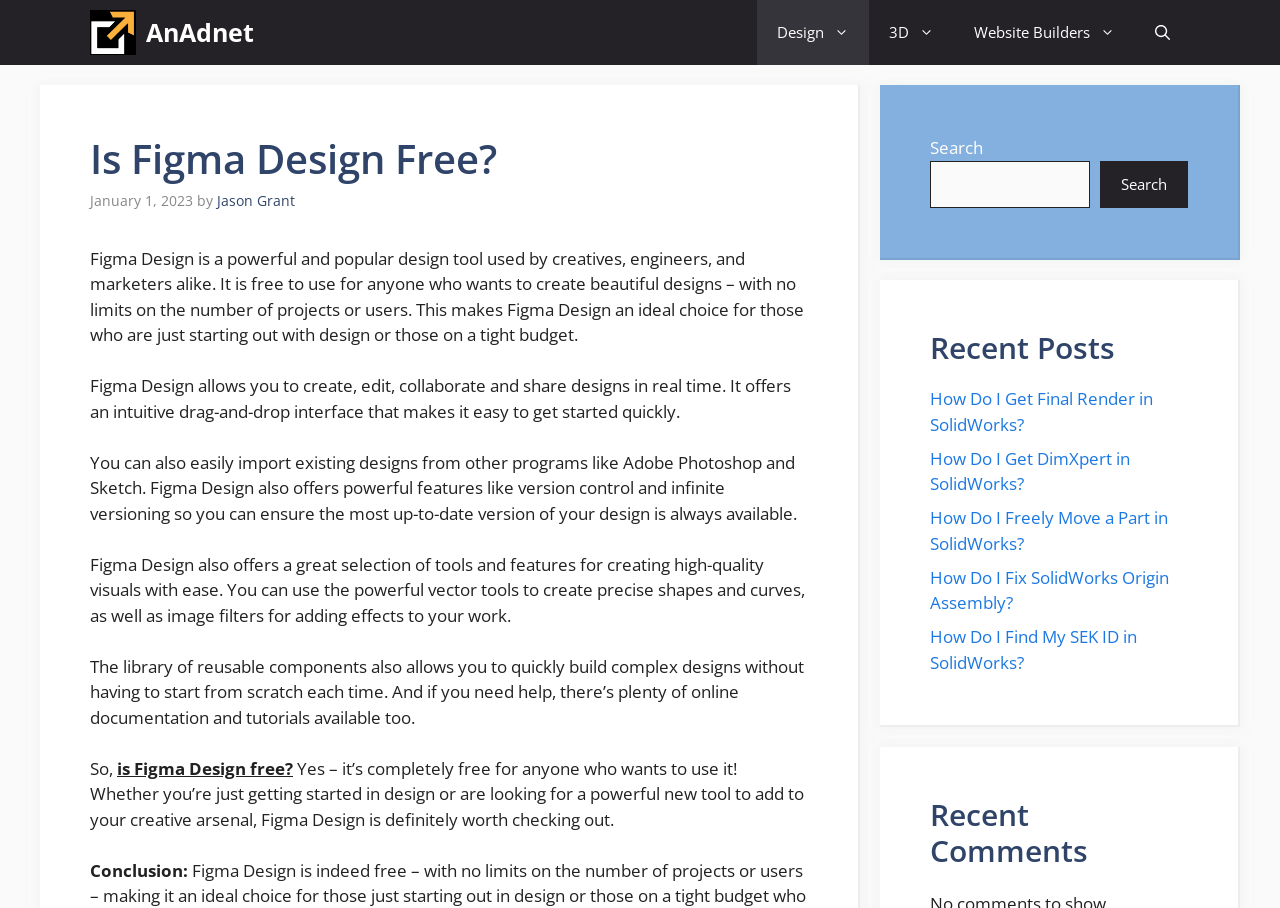Please give the bounding box coordinates of the area that should be clicked to fulfill the following instruction: "Check the recent posts". The coordinates should be in the format of four float numbers from 0 to 1, i.e., [left, top, right, bottom].

[0.727, 0.363, 0.928, 0.403]